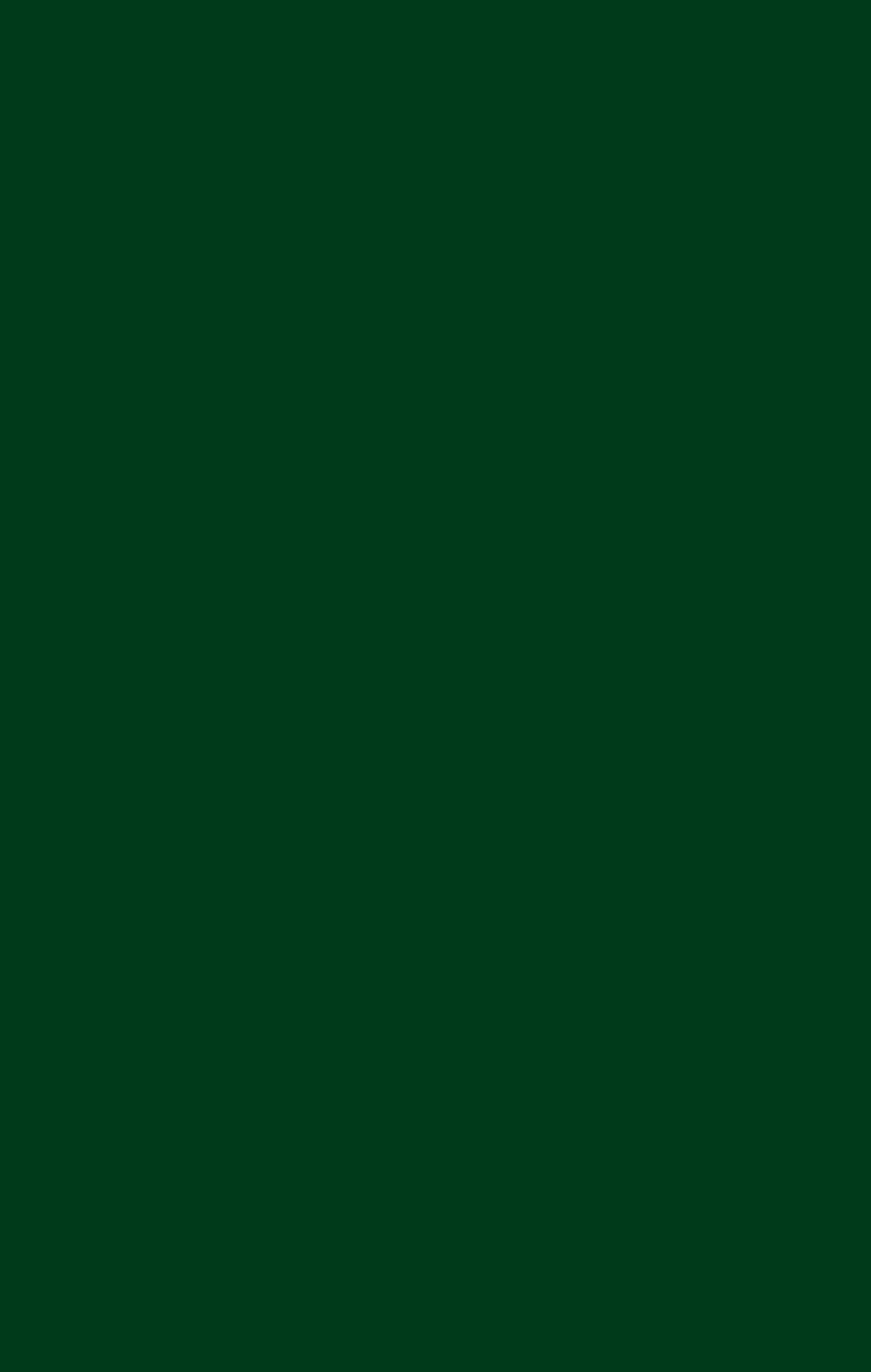What is the purpose of the 'Donate' button?
Please provide a comprehensive answer based on the contents of the image.

The 'Donate' button is located below the 'Support us' heading, which suggests that it is related to supporting the cause. The text 'to donate to the cause' is also present above the button, further confirming its purpose.